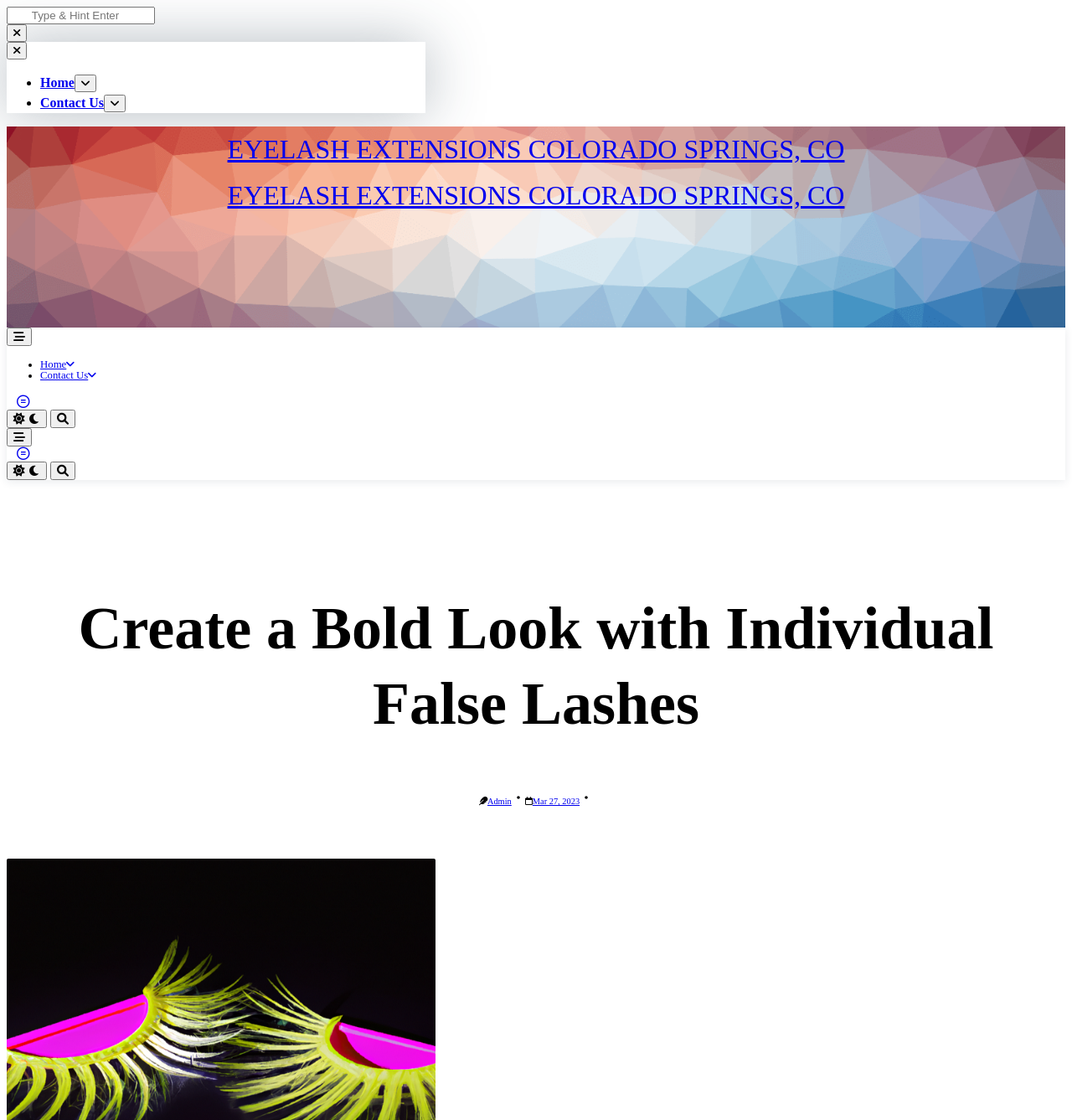What is the purpose of the image located at the bottom of the webpage?
Look at the image and answer the question with a single word or phrase.

To display a date